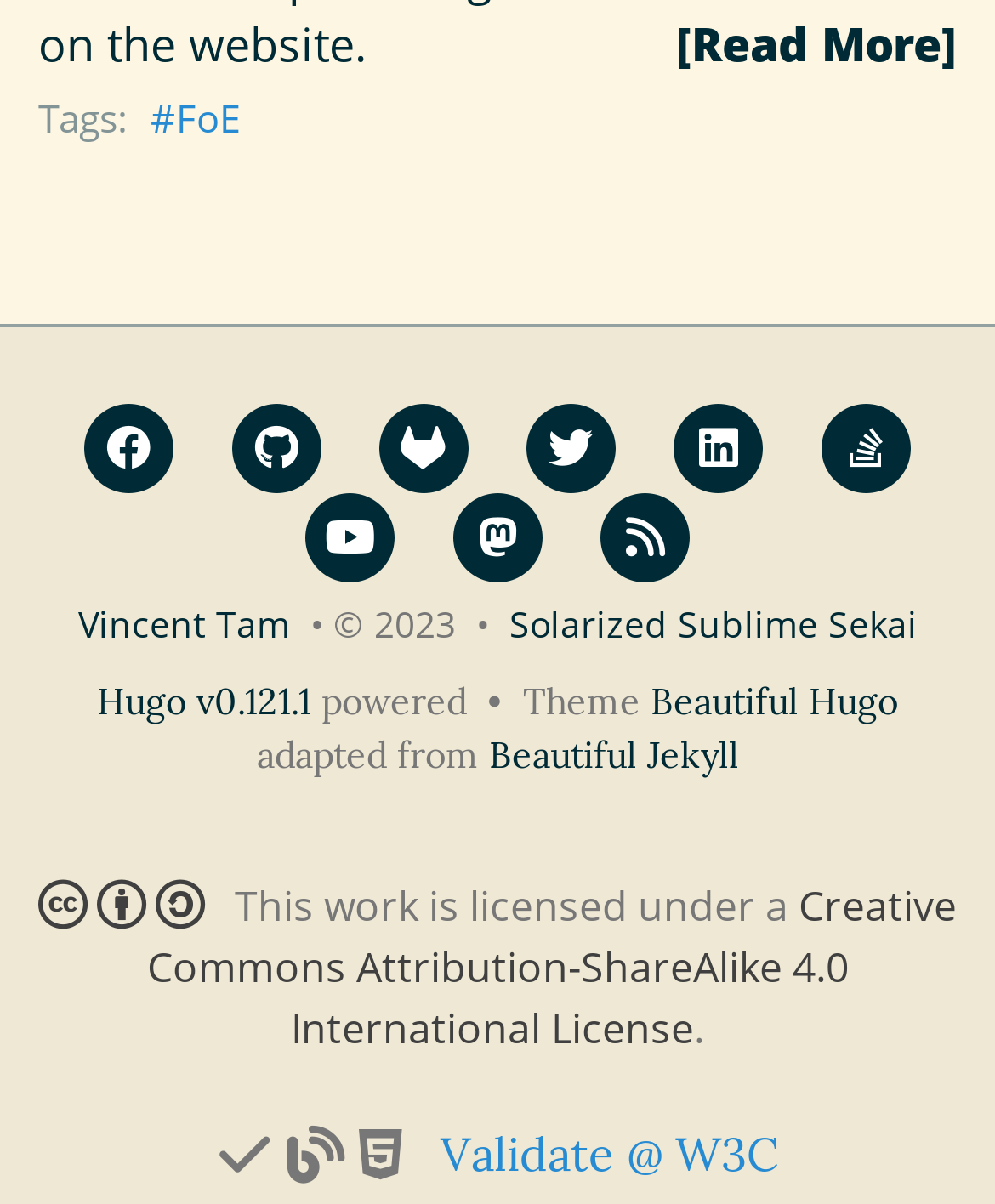Respond to the question below with a single word or phrase:
How many links are there in the footer section?

5